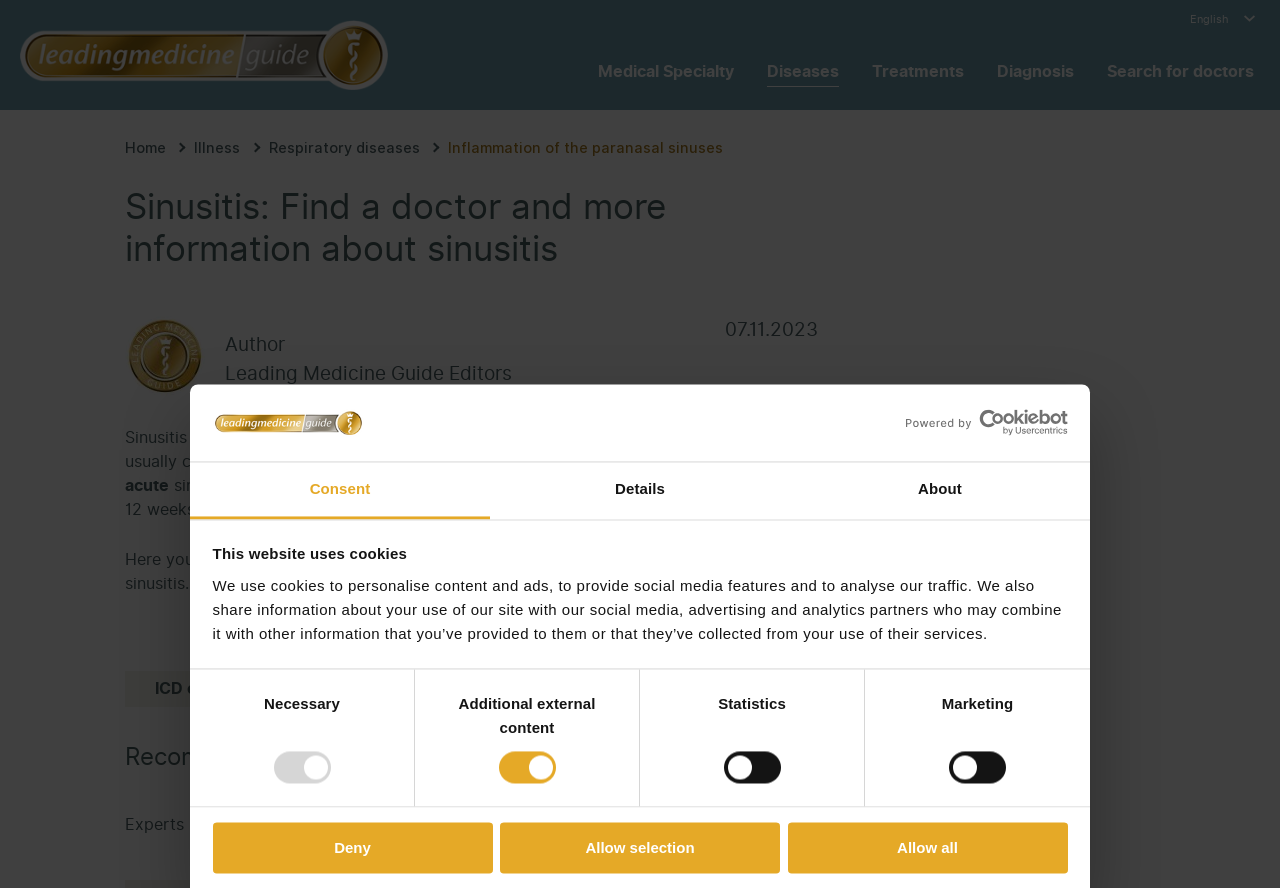What is the name of the website?
We need a detailed and exhaustive answer to the question. Please elaborate.

I determined the answer by looking at the link 'Leadingmedicineguide.com - the medical experts' at the top of the webpage, which suggests that the website is called Leading Medicine Guide.